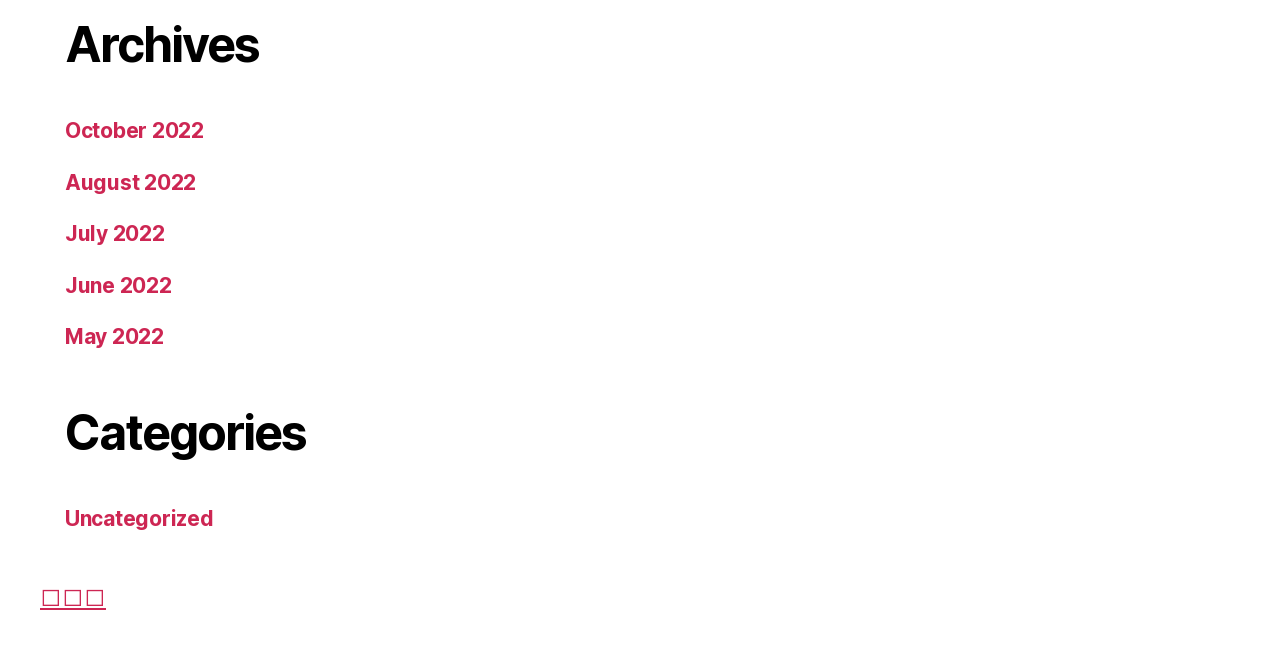Respond with a single word or phrase for the following question: 
How many categories are listed?

2